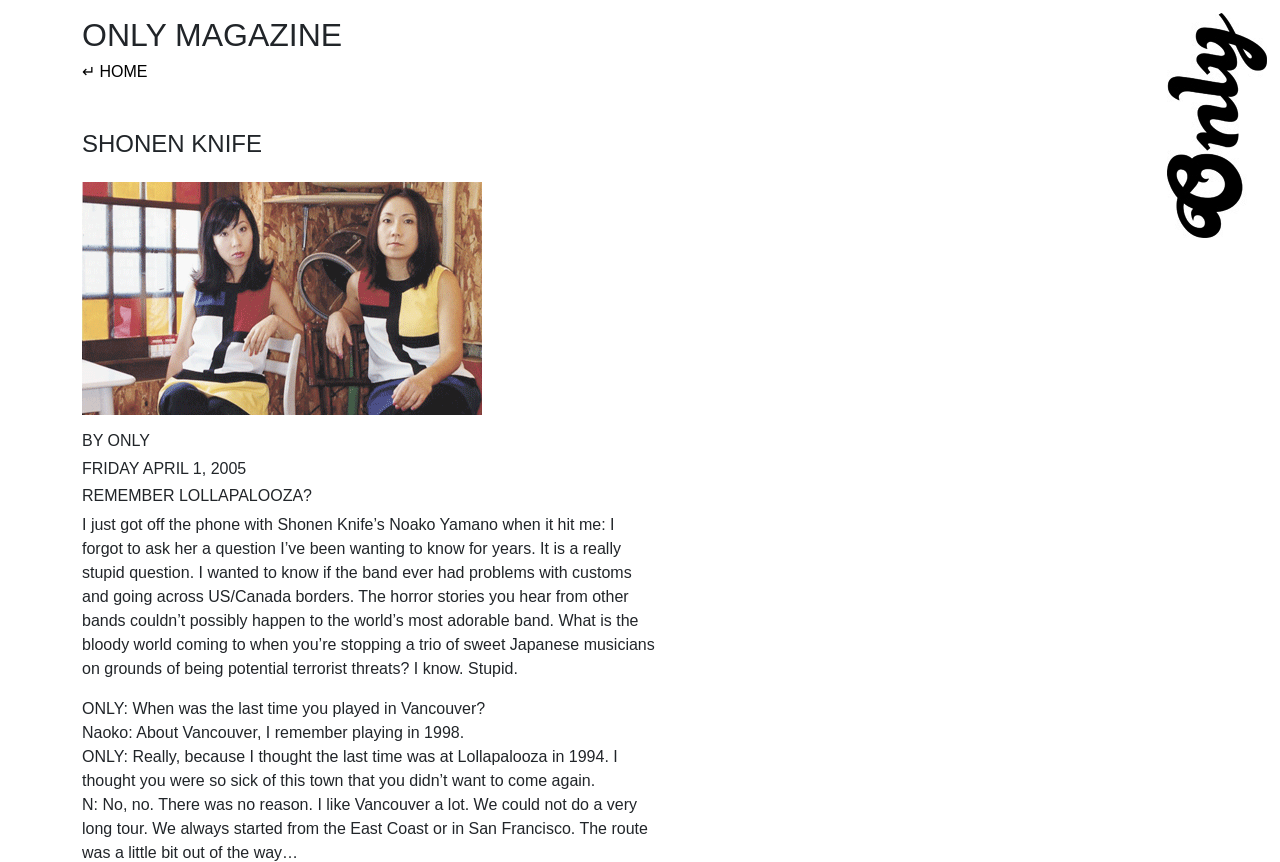Provide a thorough description of this webpage.

The webpage appears to be an article or interview page from Only Magazine, with a focus on the Japanese band Shonen Knife. At the top of the page, there are three headings: "ONLY MAGAZINE", "HOME", and "SHONEN KNIFE". The "HOME" heading is a link. Below these headings, there is an image of Shonen Knife.

To the right of the image, there are several headings and blocks of text. The headings include "BY ONLY", "FRIDAY APRIL 1, 2005", and "REMEMBER LOLLAPALOOZA?". The text blocks appear to be an interview with Naoko Yamano, the lead singer of Shonen Knife. The interview discusses the band's experiences playing in Vancouver and crossing the US/Canada border.

At the very top right of the page, there is a logo for Only Magazine.